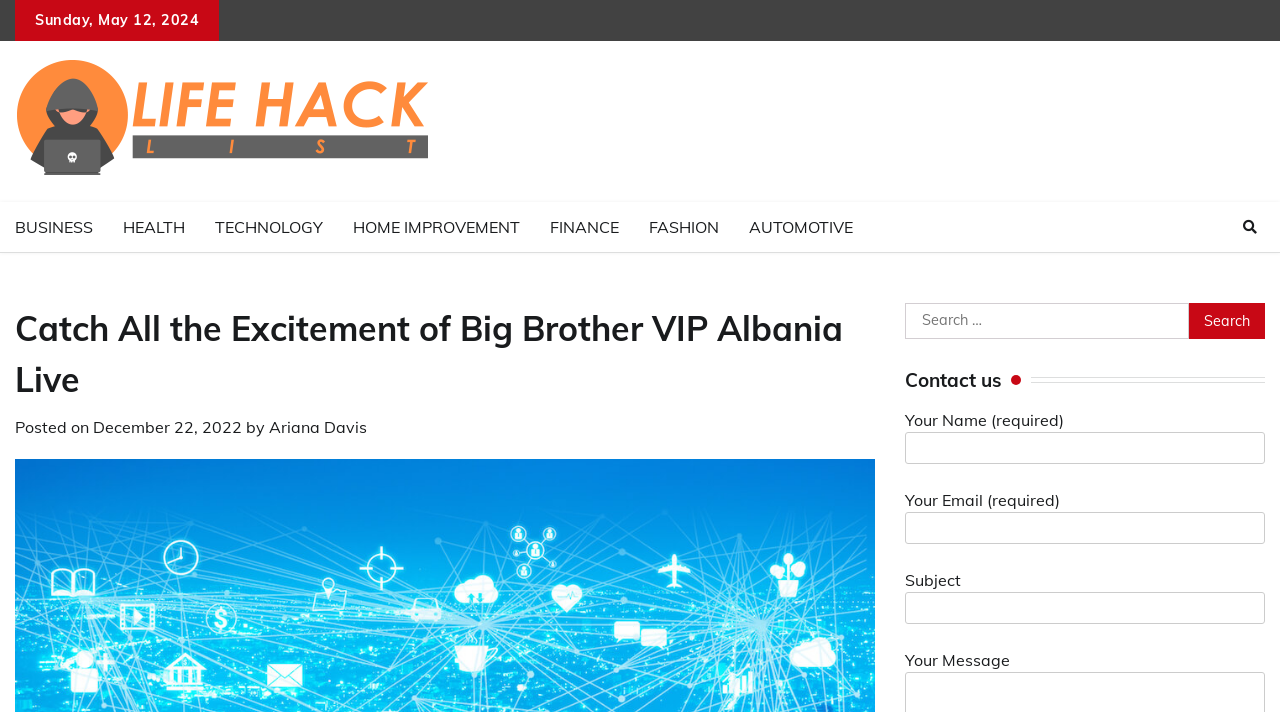Please find the bounding box coordinates of the element that you should click to achieve the following instruction: "Click on BUSINESS". The coordinates should be presented as four float numbers between 0 and 1: [left, top, right, bottom].

[0.0, 0.284, 0.084, 0.354]